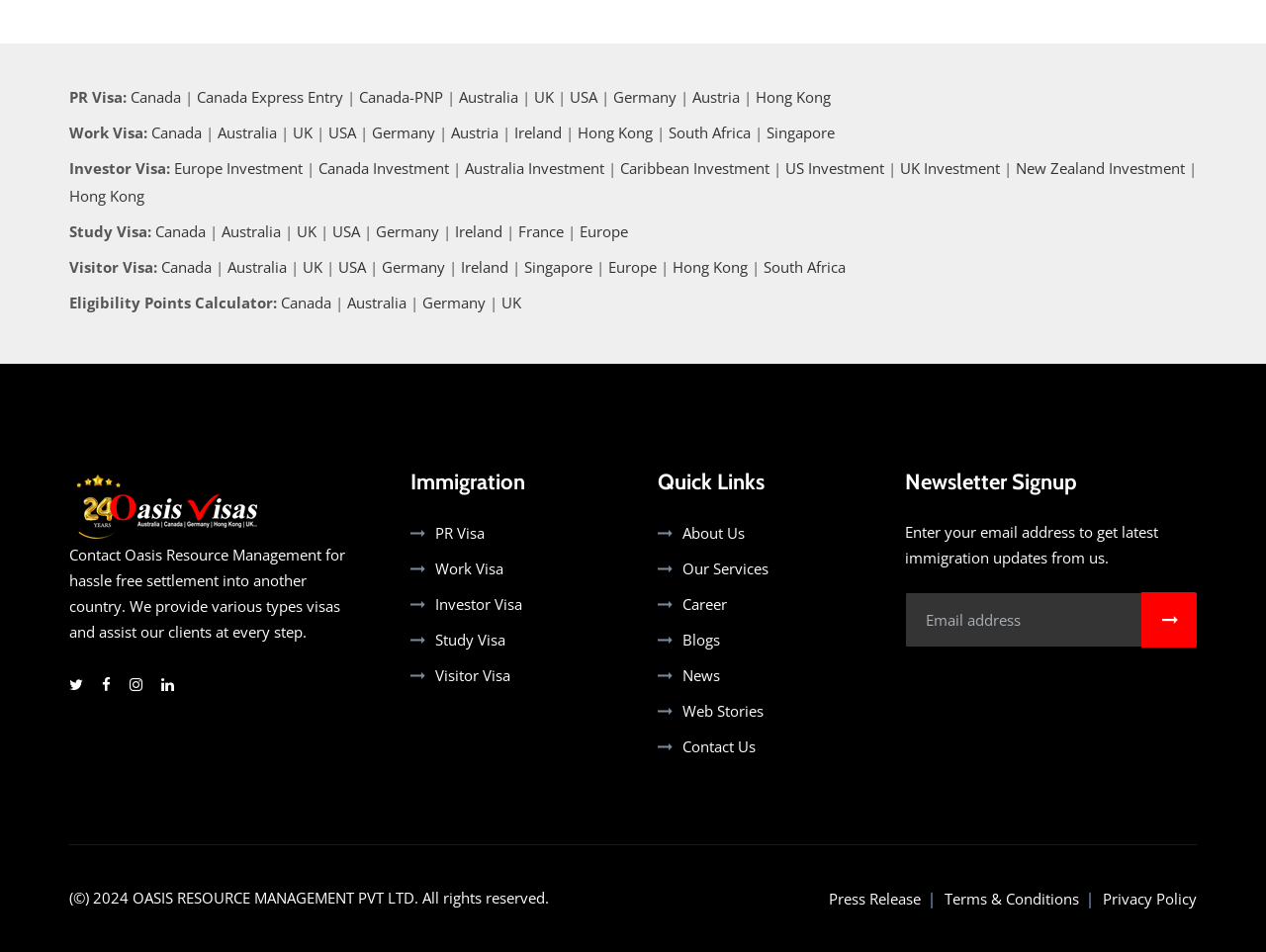Respond to the following question using a concise word or phrase: 
What type of visas does Oasis Resource Management provide?

Various types